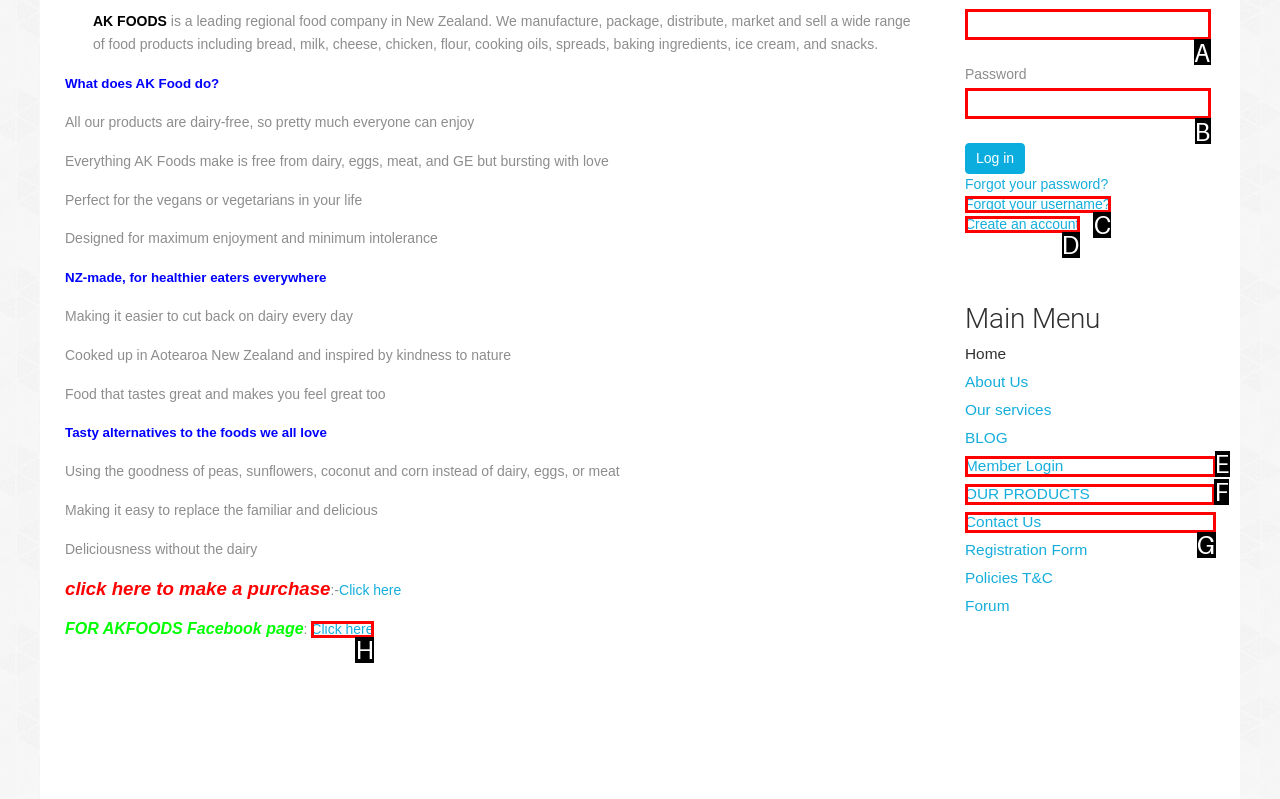Select the letter of the element you need to click to complete this task: Read more about ICC shared the video of Ireland cricket team
Answer using the letter from the specified choices.

None